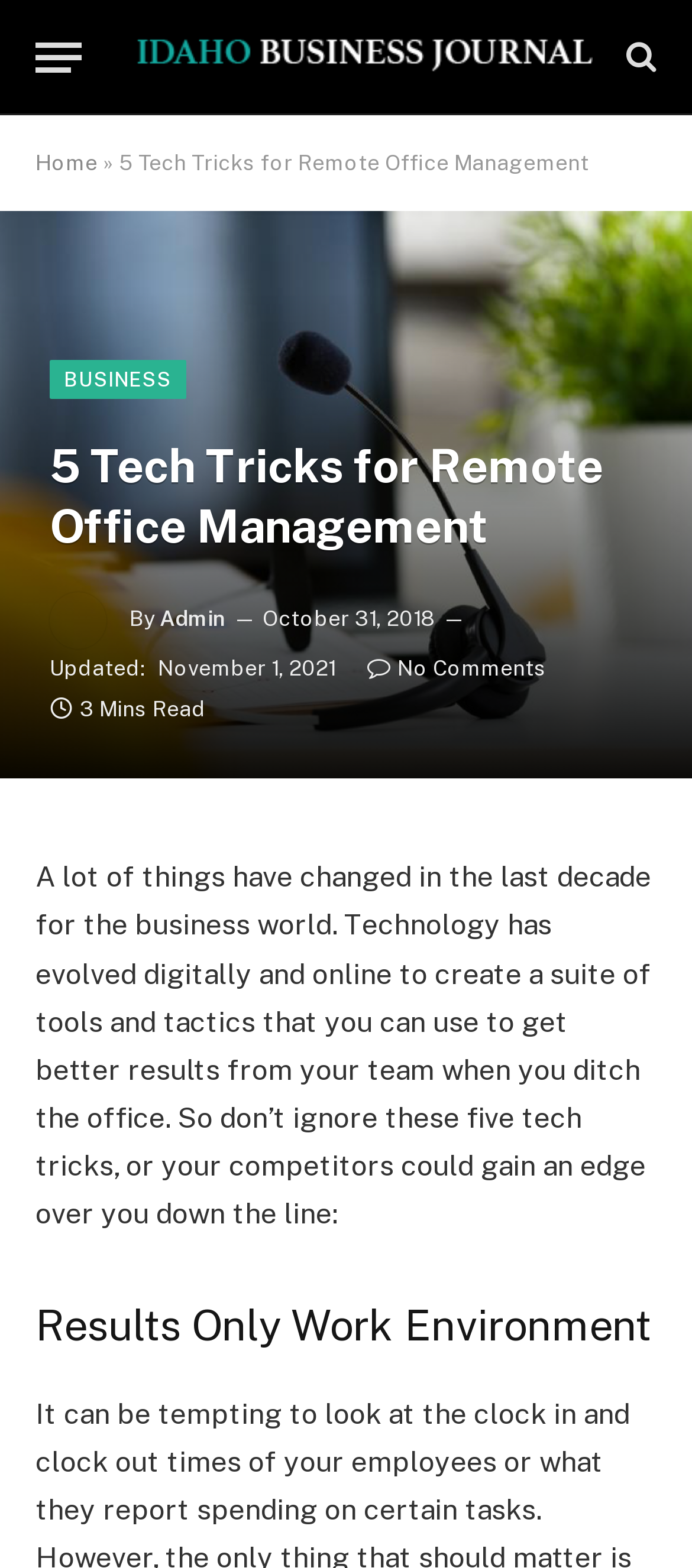Locate and extract the text of the main heading on the webpage.

5 Tech Tricks for Remote Office Management